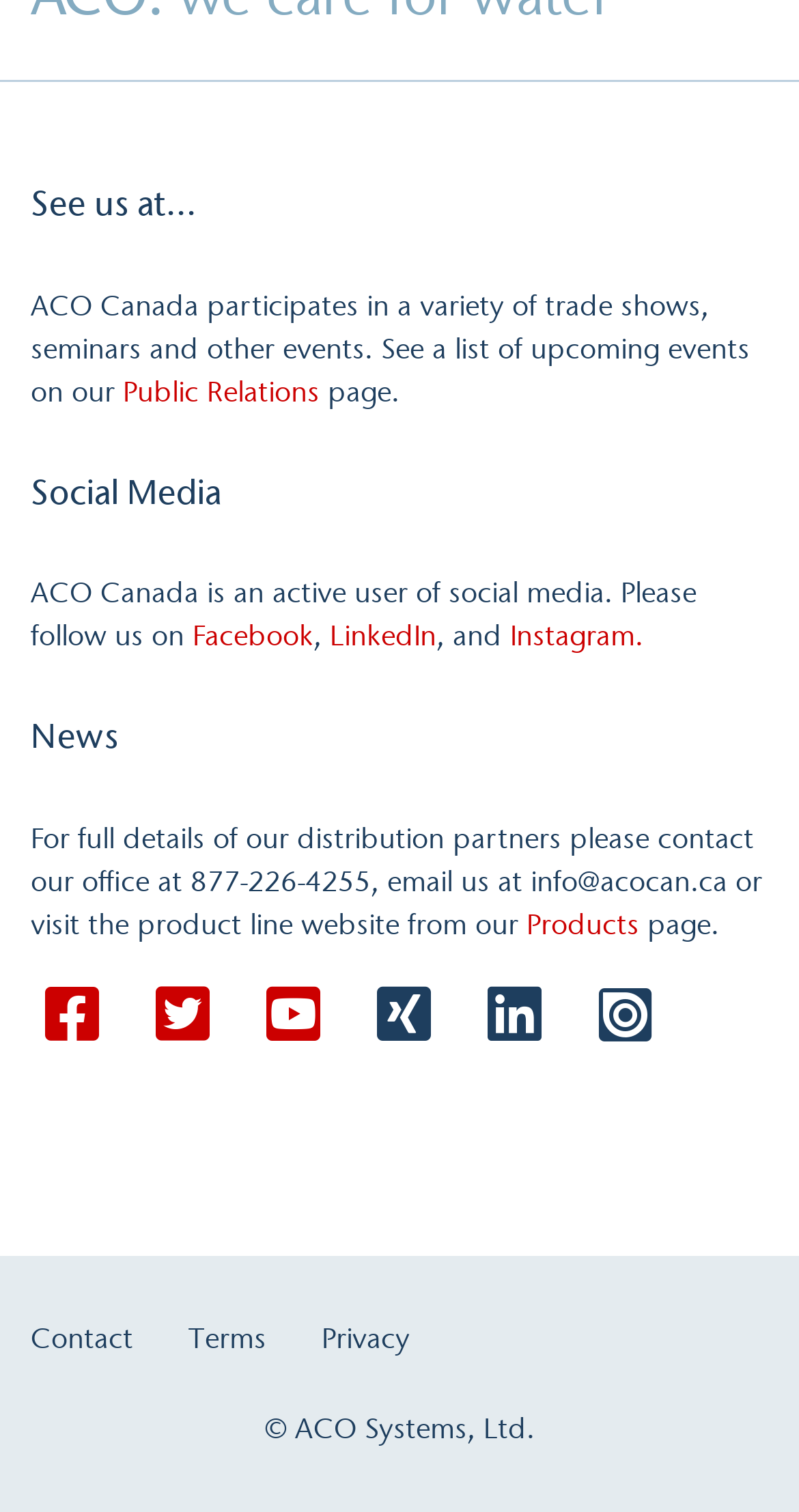Locate the bounding box coordinates of the item that should be clicked to fulfill the instruction: "View upcoming events".

[0.154, 0.246, 0.4, 0.271]